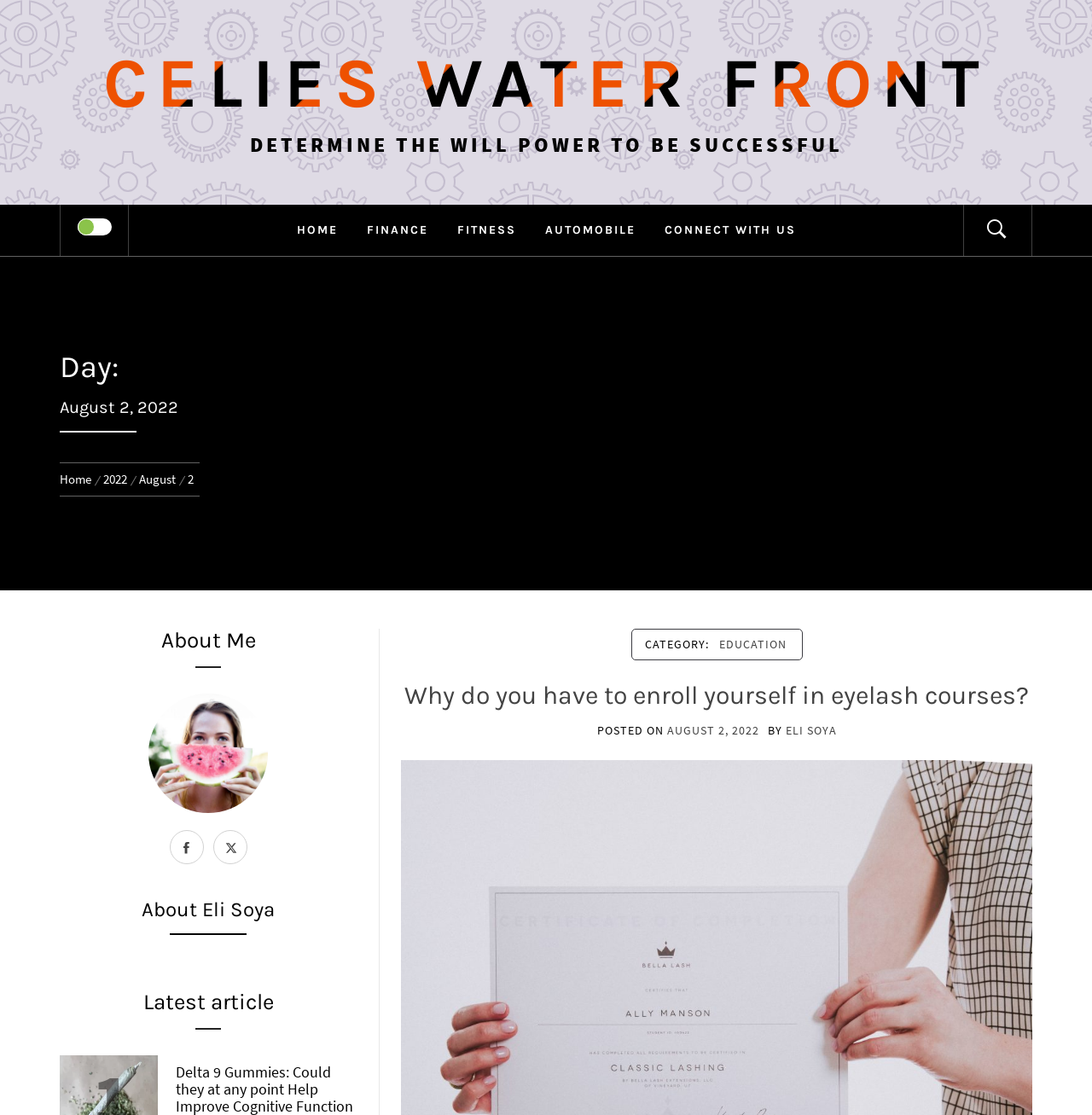What is the date of the current article?
Use the information from the screenshot to give a comprehensive response to the question.

I found the date by looking at the 'POSTED ON' label and the corresponding link 'AUGUST 2, 2022' next to it.